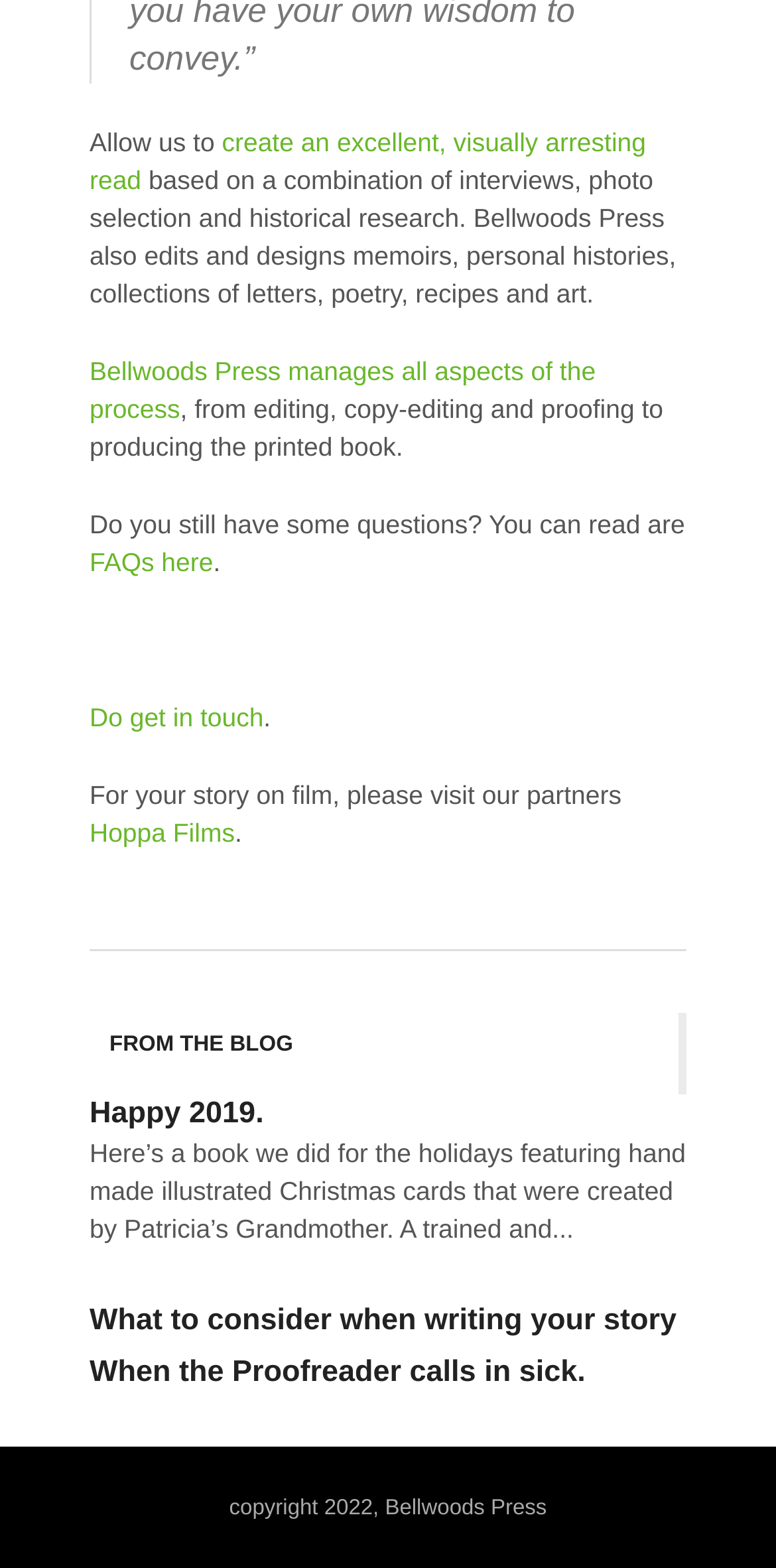Provide the bounding box coordinates of the UI element that matches the description: "Do get in touch".

[0.115, 0.448, 0.34, 0.467]